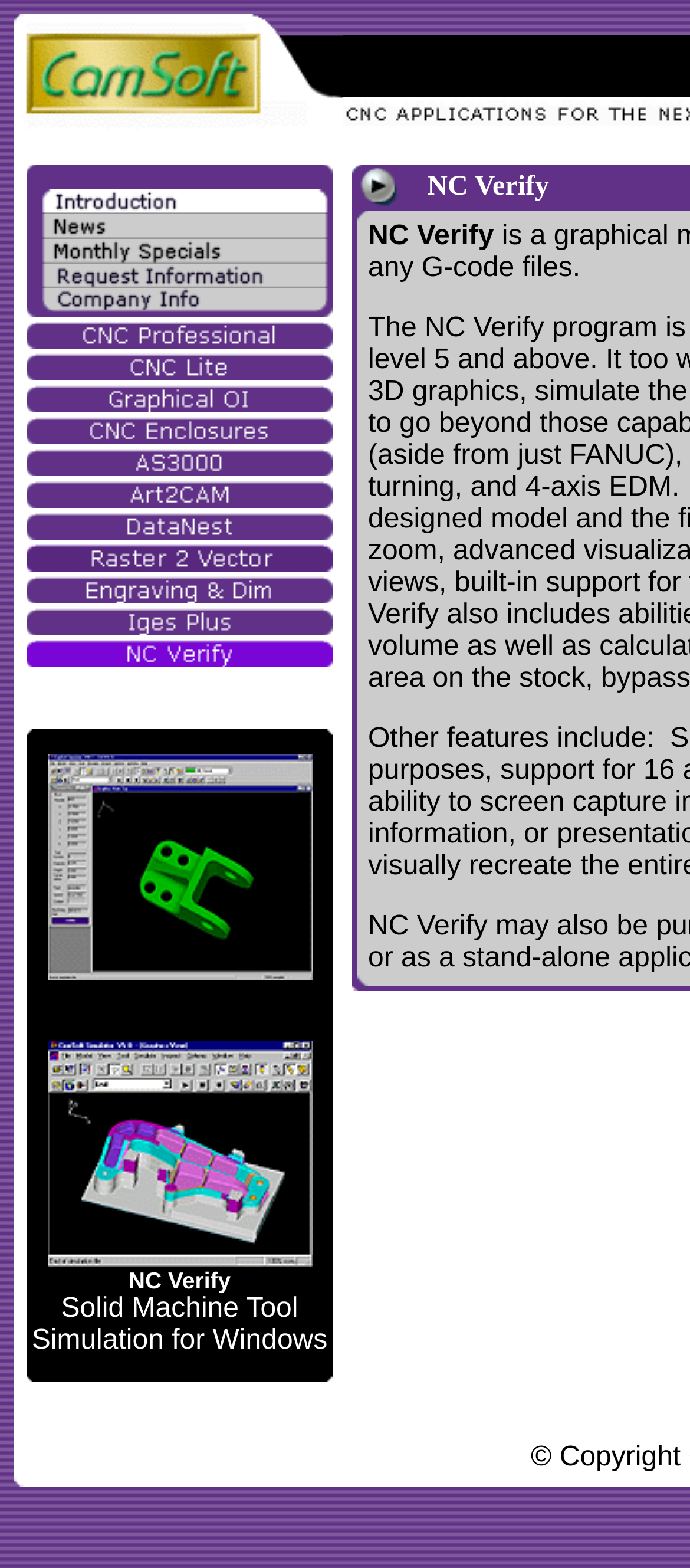Find and specify the bounding box coordinates that correspond to the clickable region for the instruction: "Click the News link".

[0.038, 0.138, 0.482, 0.157]